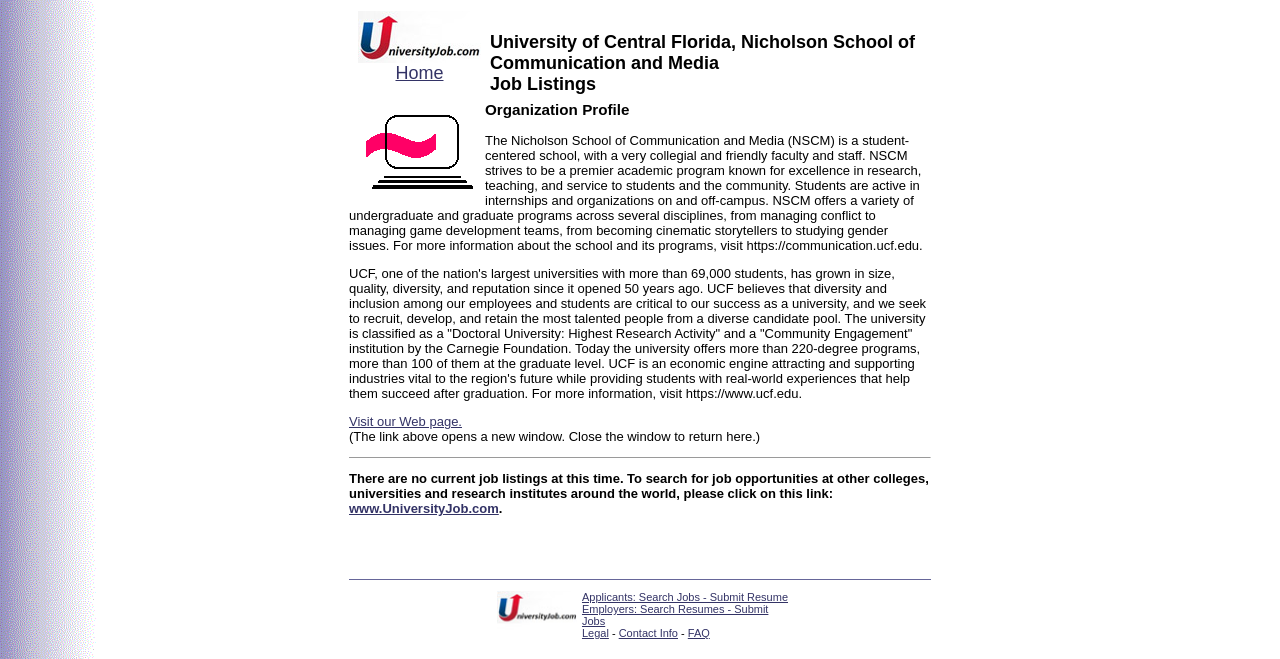Identify the bounding box of the HTML element described here: "Our Writers". Provide the coordinates as four float numbers between 0 and 1: [left, top, right, bottom].

None